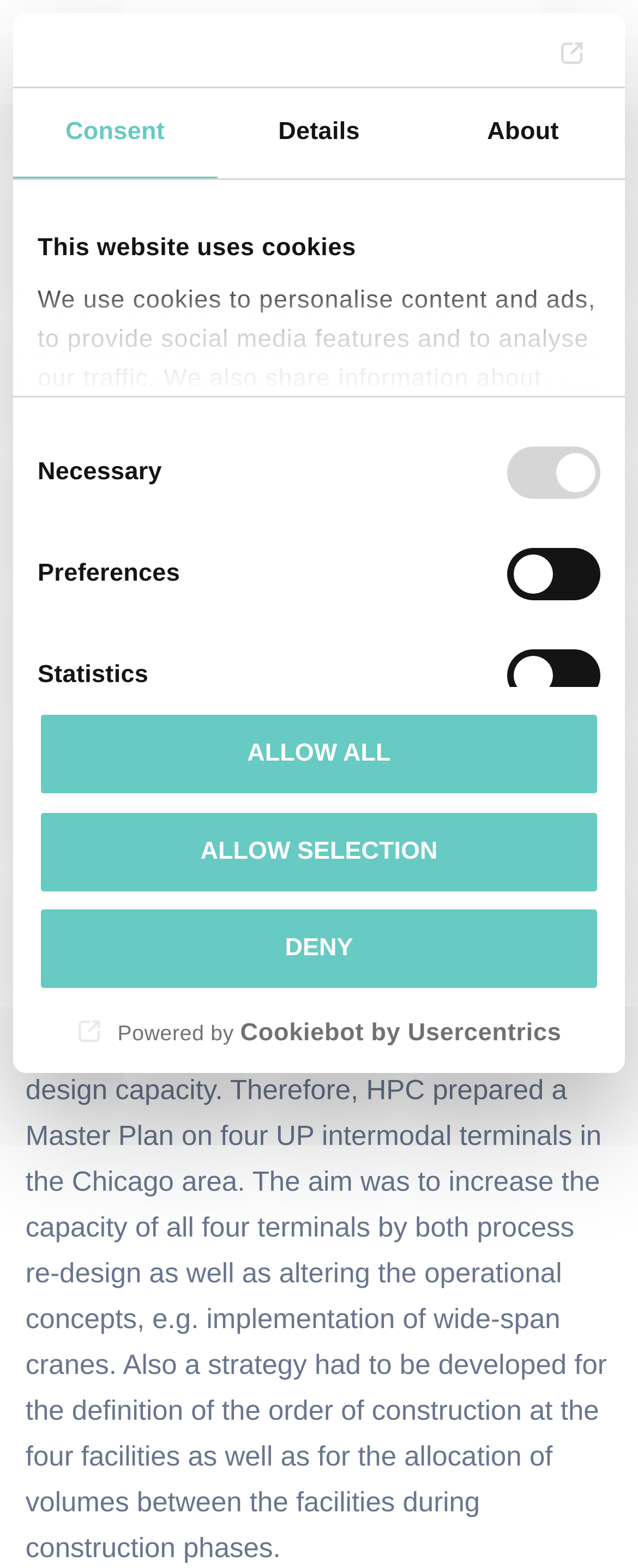Please extract the webpage's main title and generate its text content.

Master Plan for Union Pacific Intermodal Facilities in Chicago